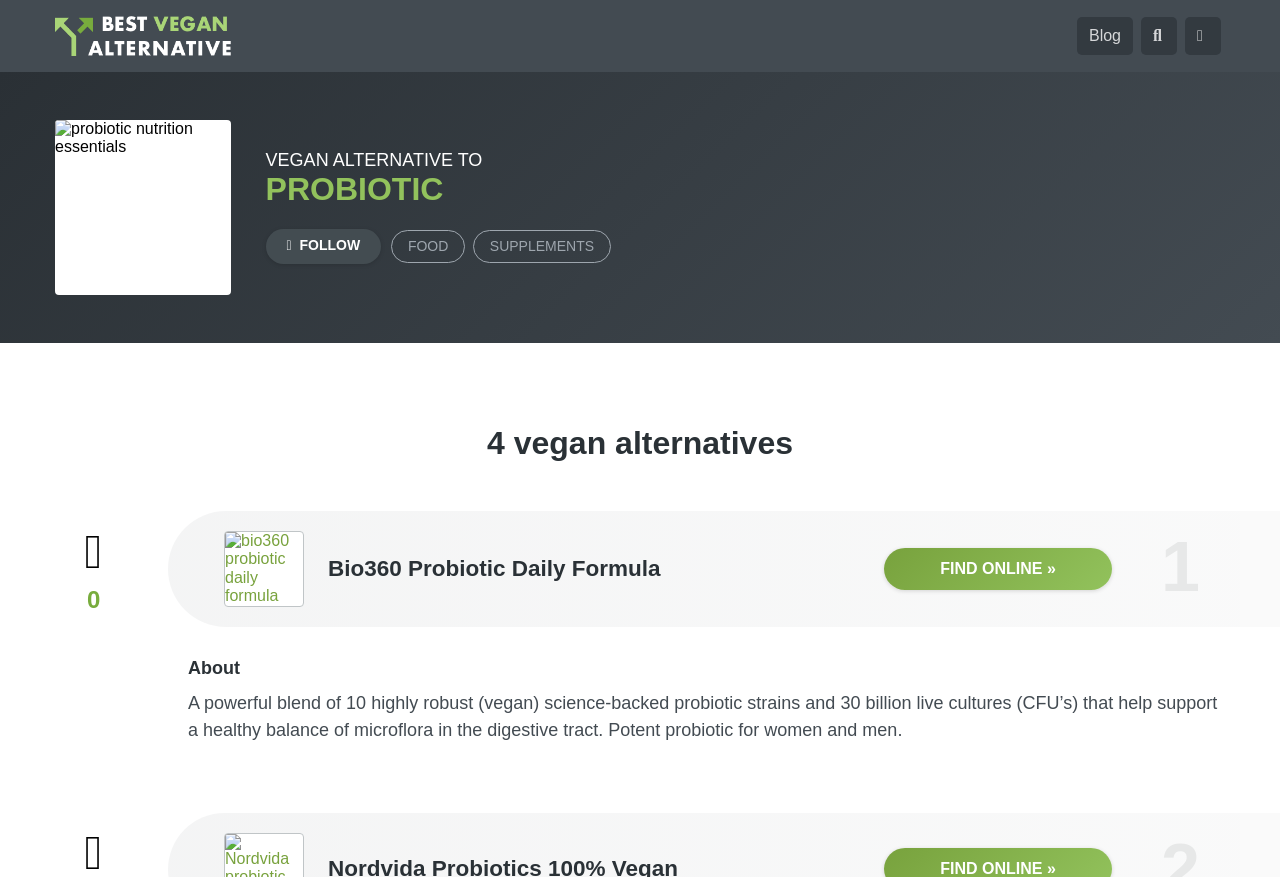How many vegan alternatives are mentioned?
Refer to the image and provide a one-word or short phrase answer.

4